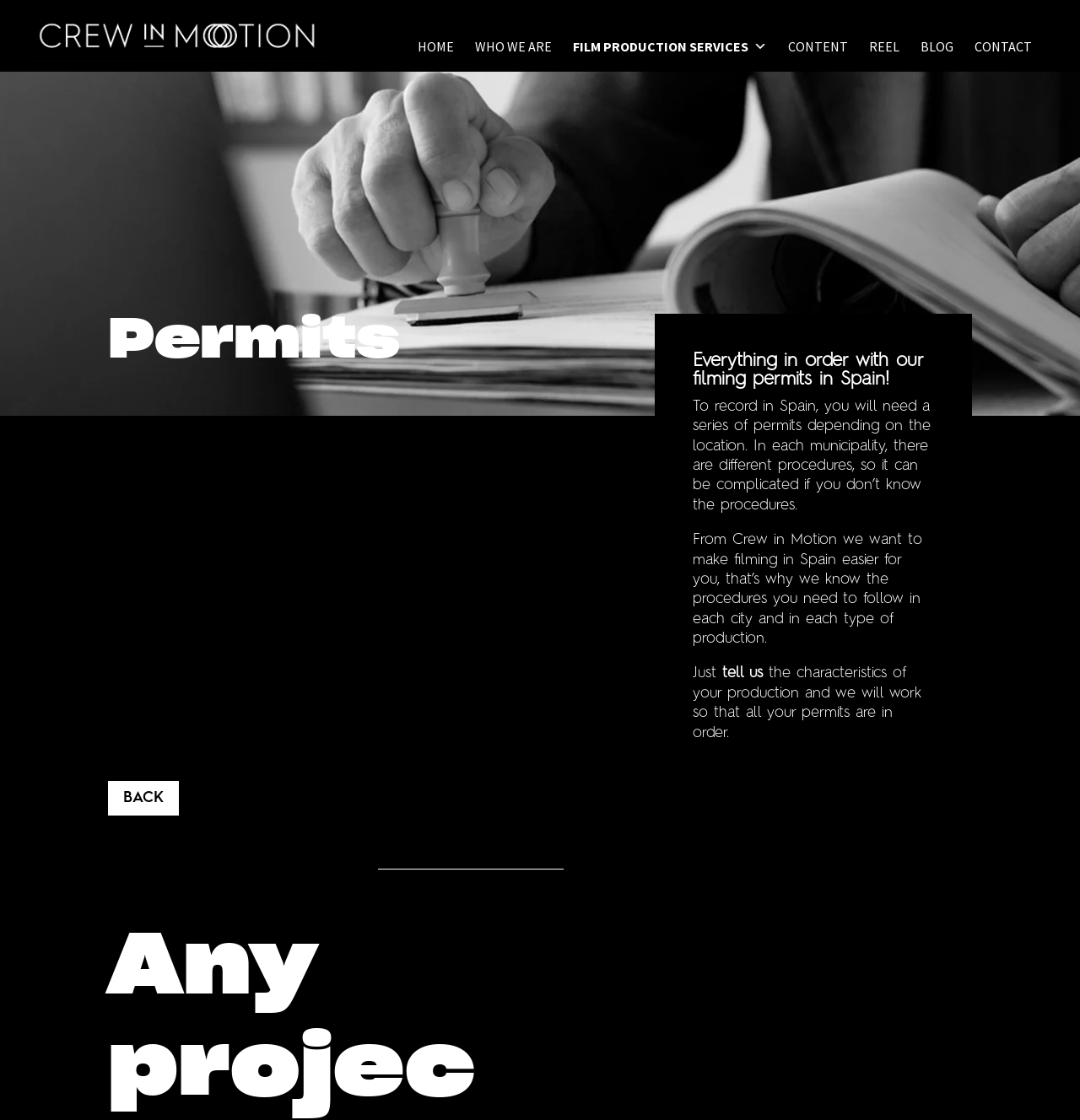Locate the bounding box of the UI element based on this description: "BLOG". Provide four float numbers between 0 and 1 as [left, top, right, bottom].

[0.852, 0.029, 0.883, 0.055]